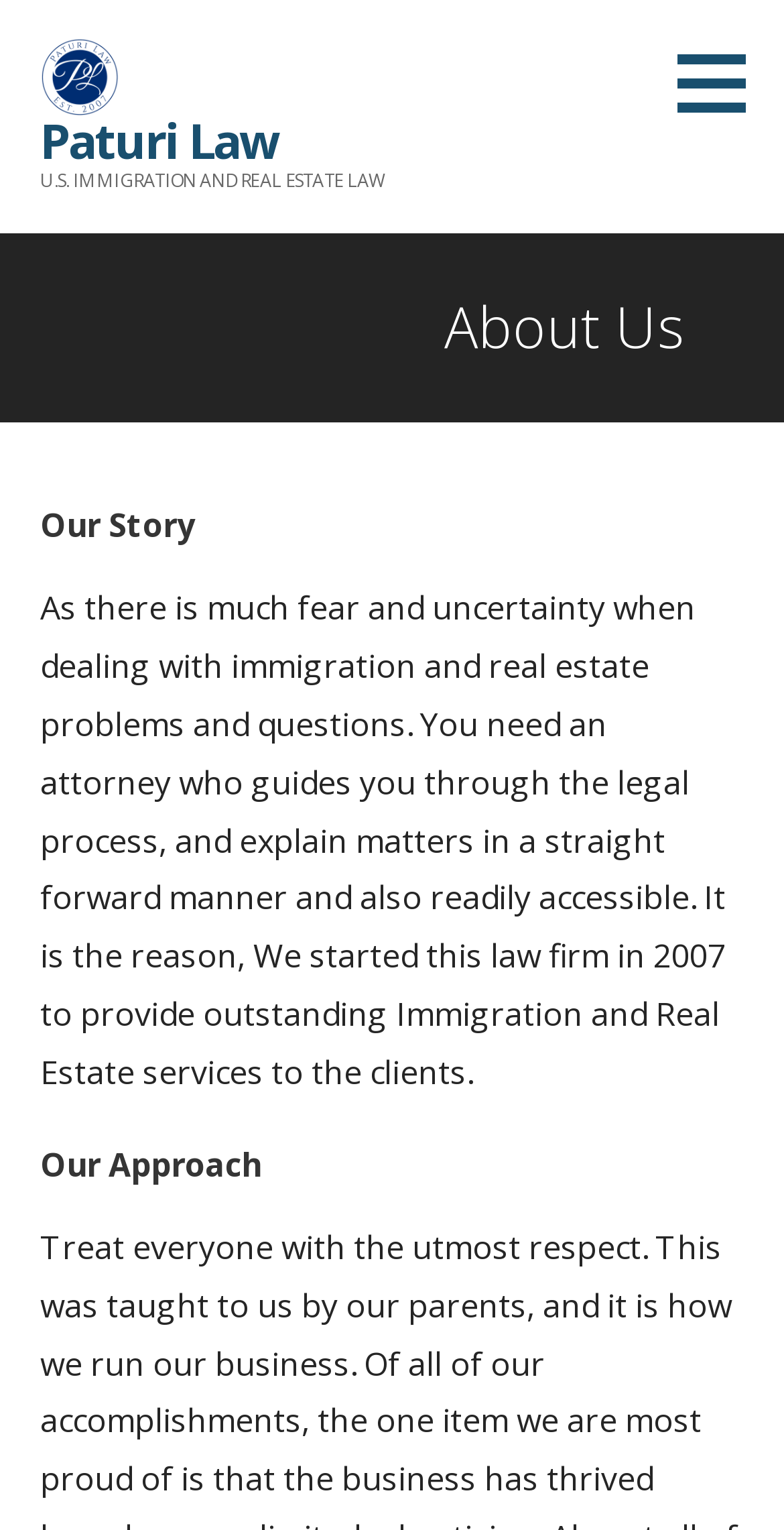Determine the bounding box for the UI element that matches this description: "parent_node: Paturi Law".

[0.051, 0.033, 0.154, 0.062]